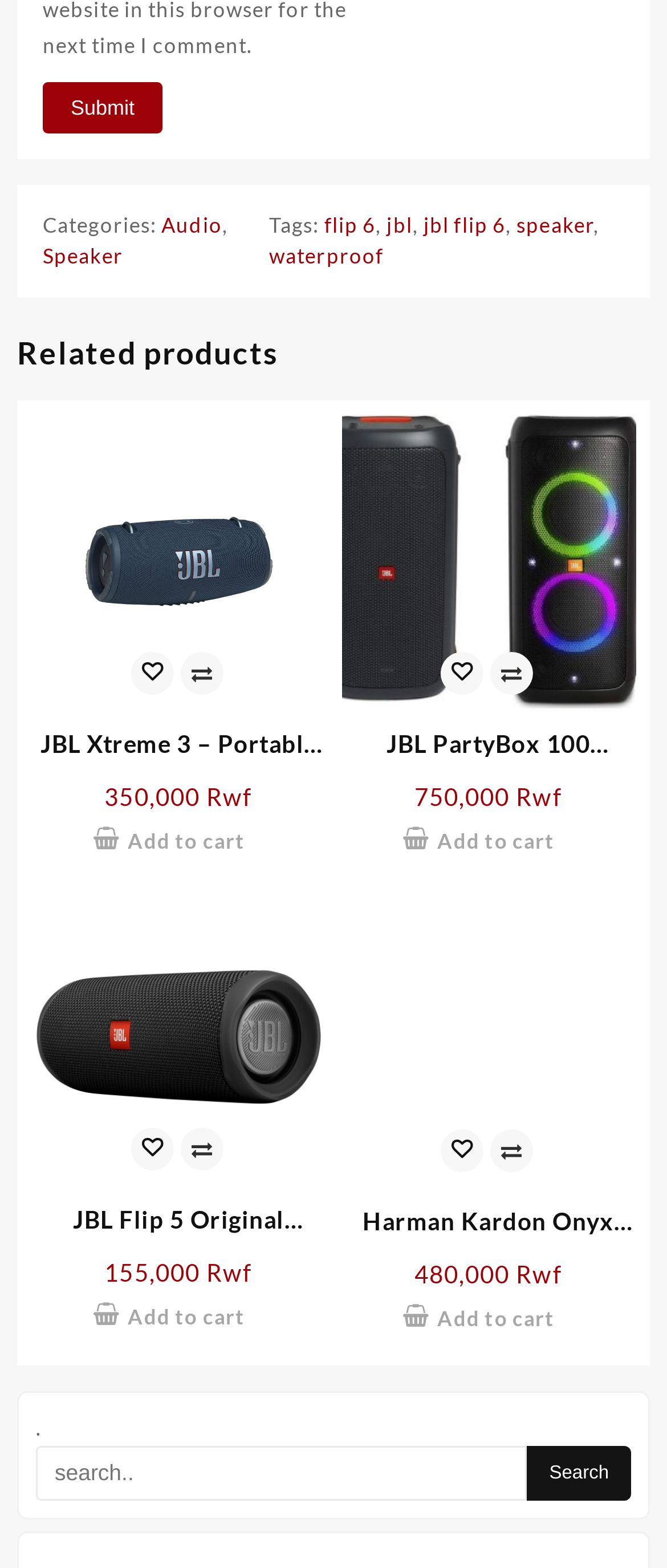Identify the bounding box coordinates of the region that needs to be clicked to carry out this instruction: "Search for products". Provide these coordinates as four float numbers ranging from 0 to 1, i.e., [left, top, right, bottom].

[0.054, 0.922, 0.946, 0.957]